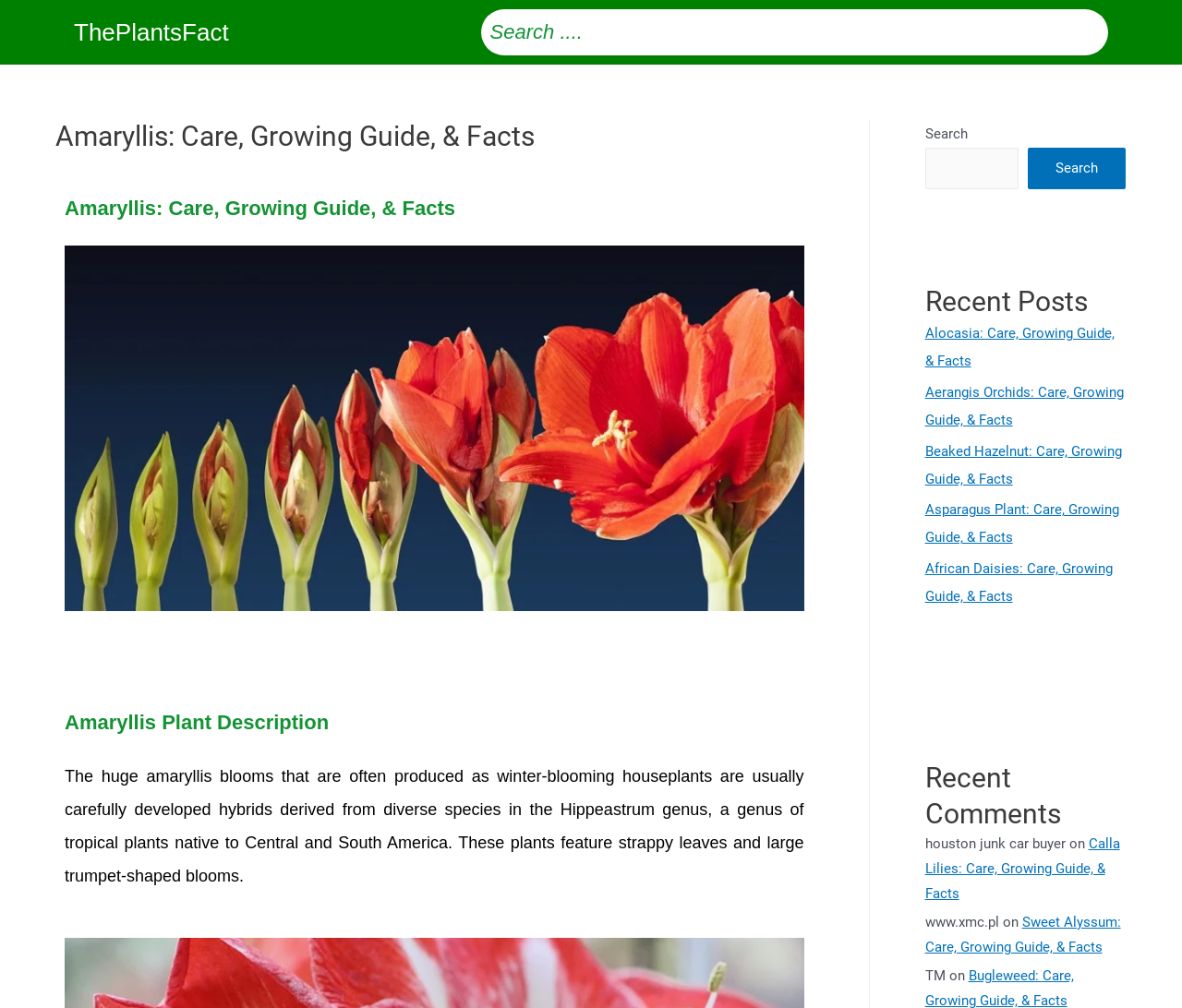Please specify the bounding box coordinates of the clickable region to carry out the following instruction: "Click on Alocasia care guide". The coordinates should be four float numbers between 0 and 1, in the format [left, top, right, bottom].

[0.782, 0.322, 0.943, 0.366]